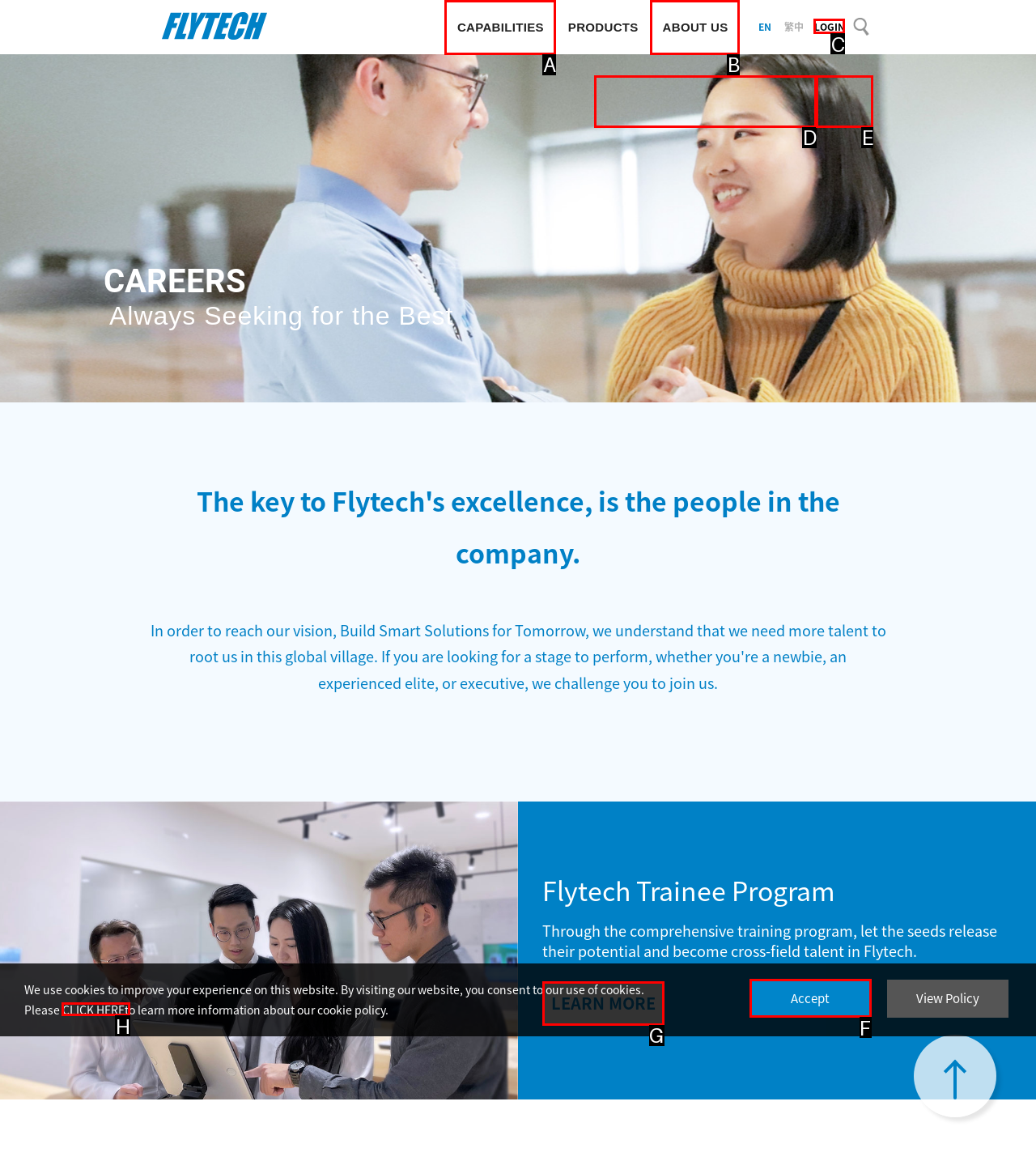Figure out which option to click to perform the following task: go to ABOUT US page
Provide the letter of the correct option in your response.

B